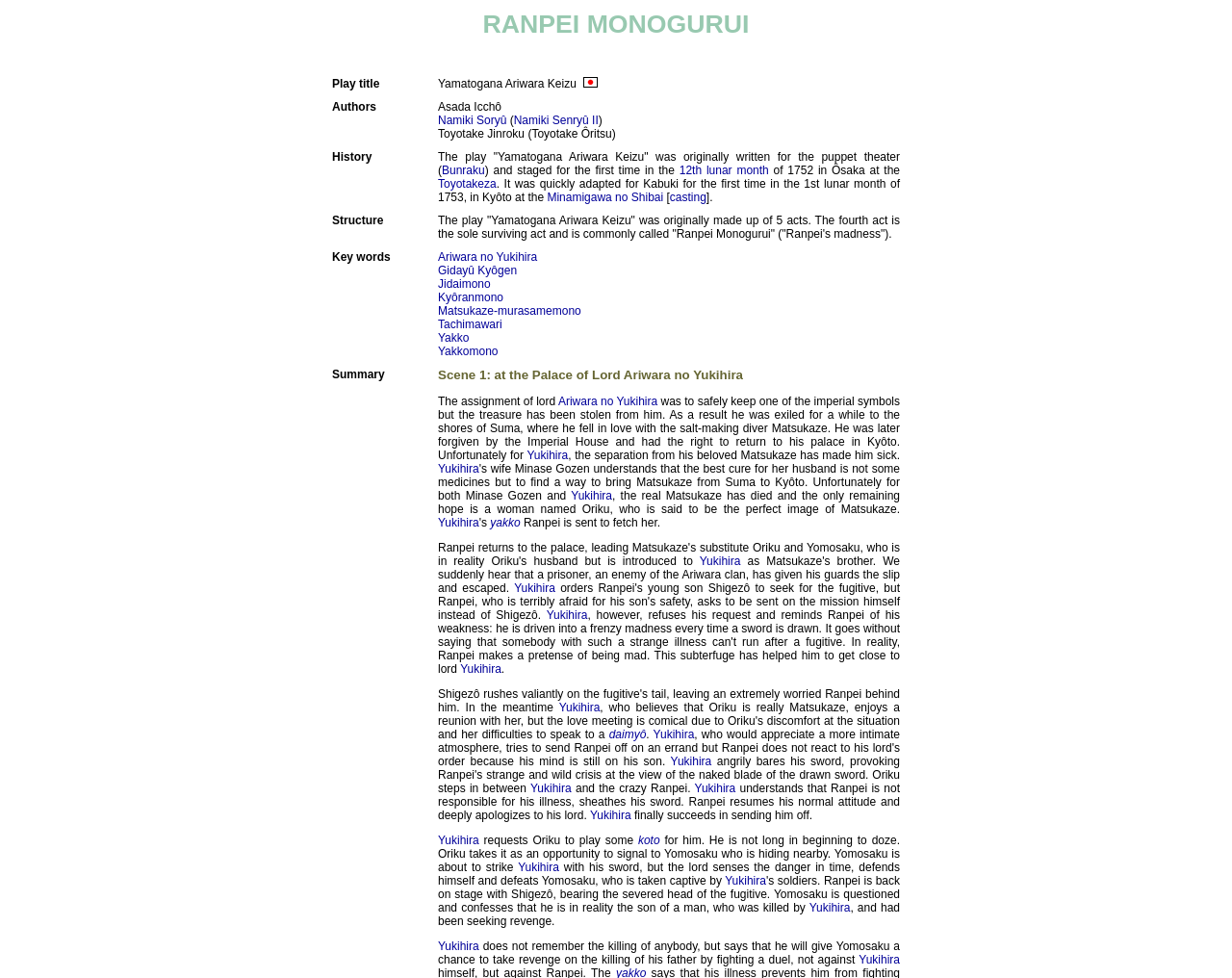Show the bounding box coordinates of the element that should be clicked to complete the task: "Explore the link 'Minamigawa no Shibai'".

[0.444, 0.195, 0.538, 0.209]